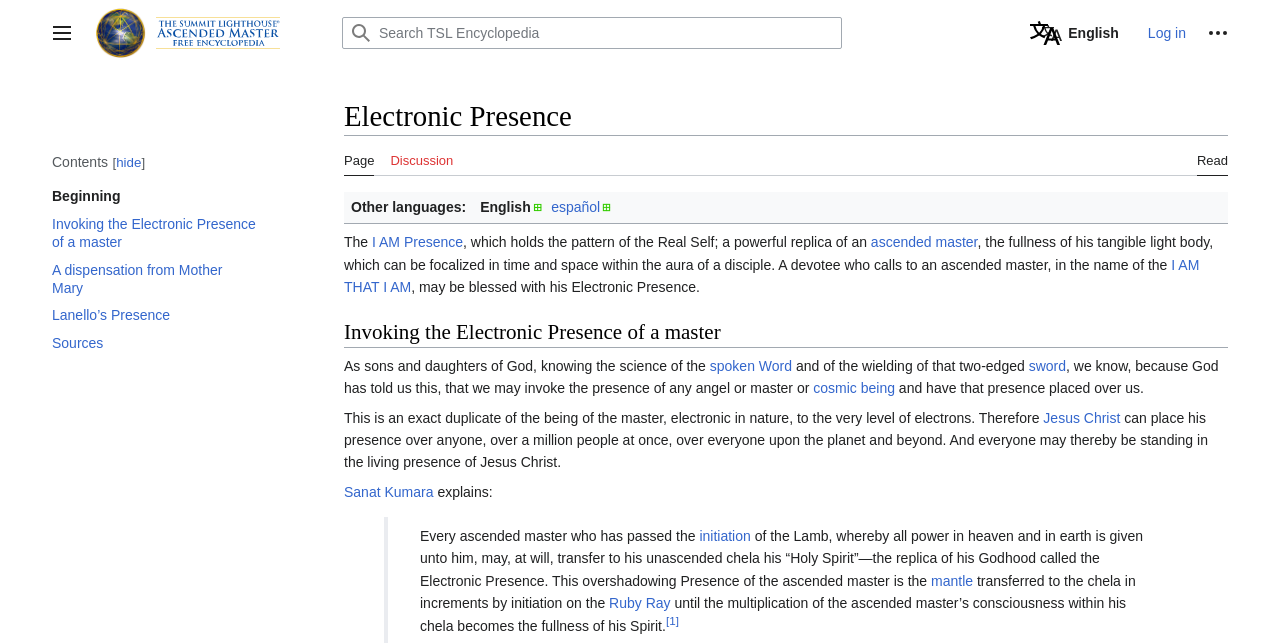Kindly respond to the following question with a single word or a brief phrase: 
What is the name of the encyclopedia?

TSL Encyclopedia